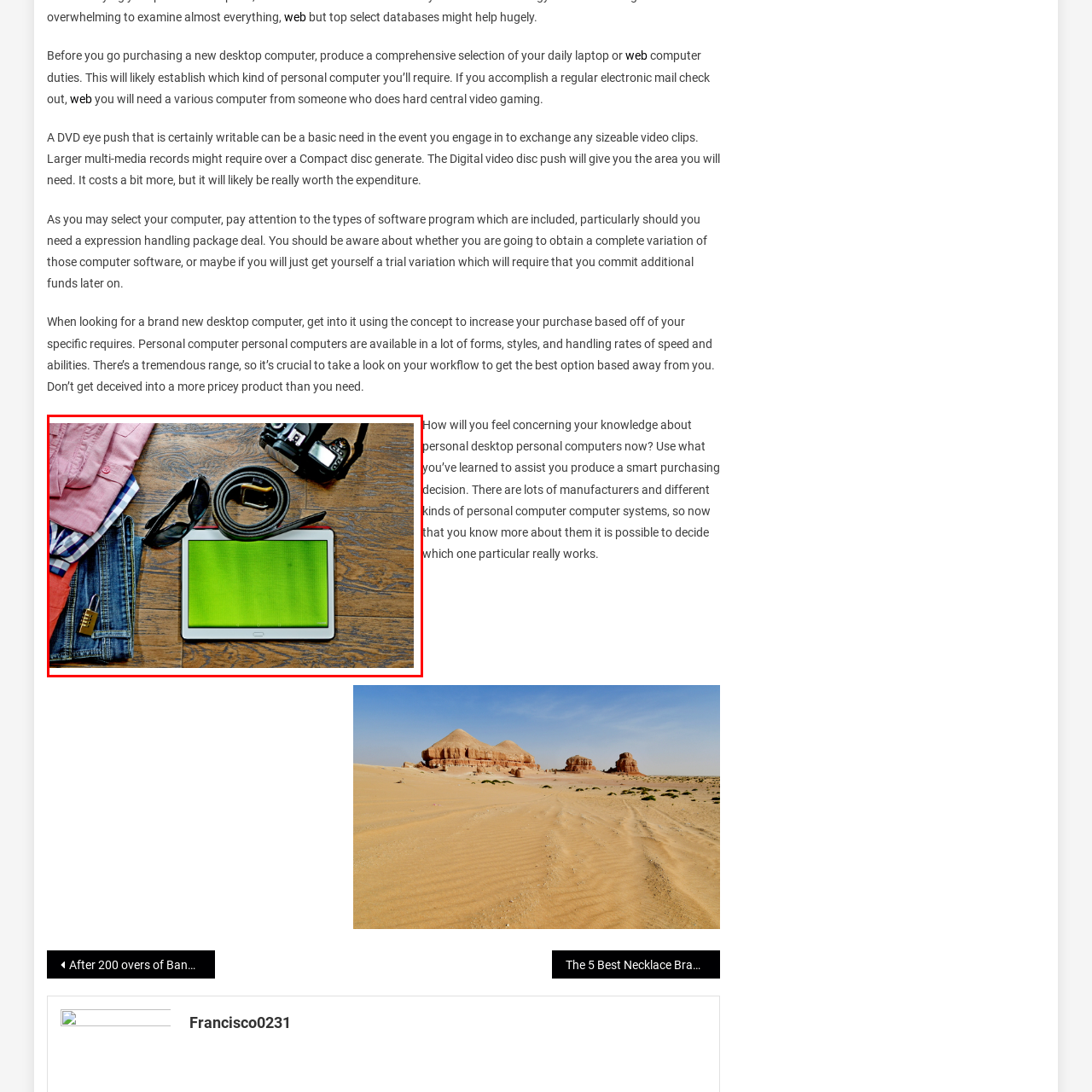Check the image highlighted by the red rectangle and provide a single word or phrase for the question:
What type of clothing is placed to the left of the tablet?

Casual outfit